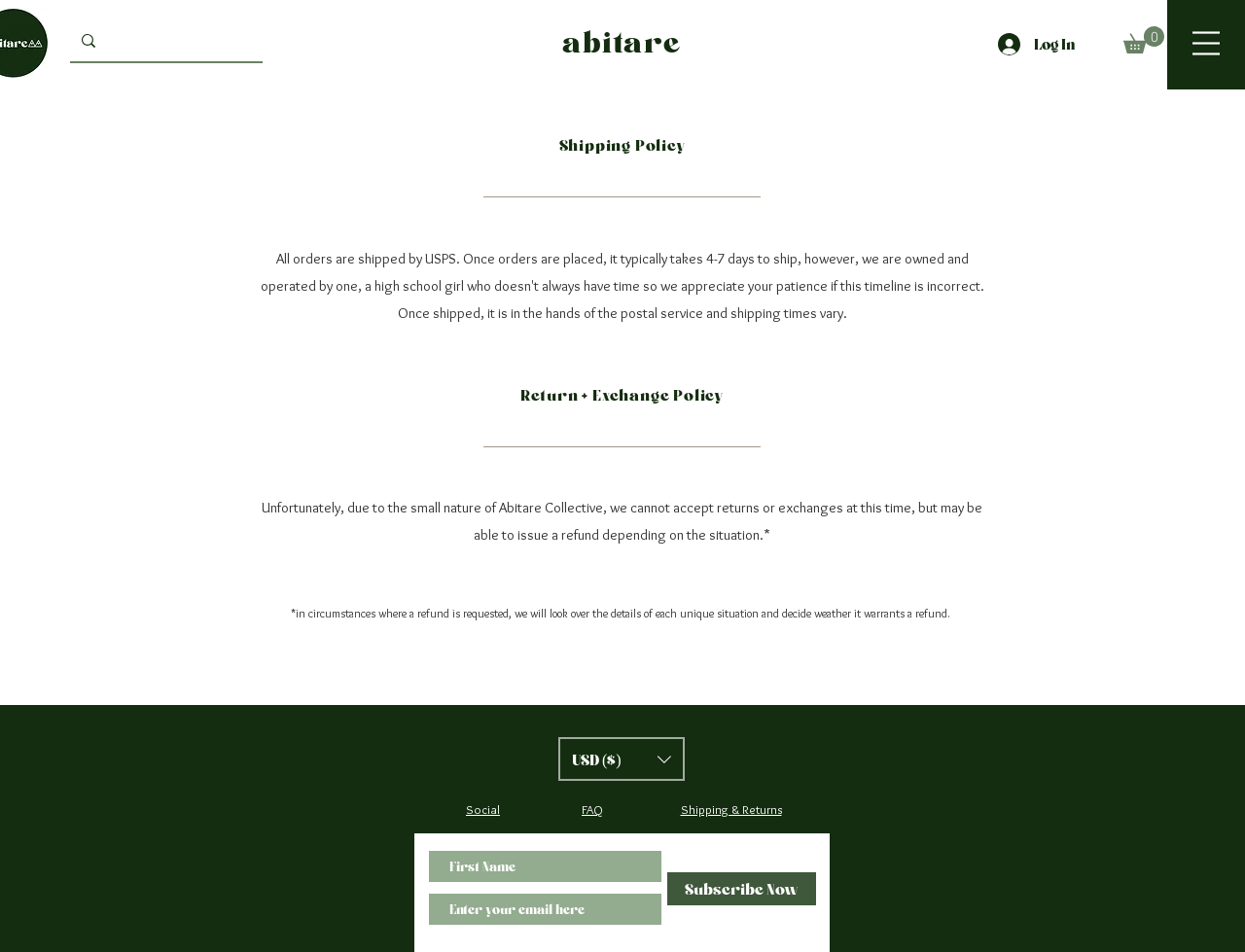Kindly determine the bounding box coordinates for the clickable area to achieve the given instruction: "Subscribe to the newsletter".

[0.536, 0.916, 0.655, 0.951]